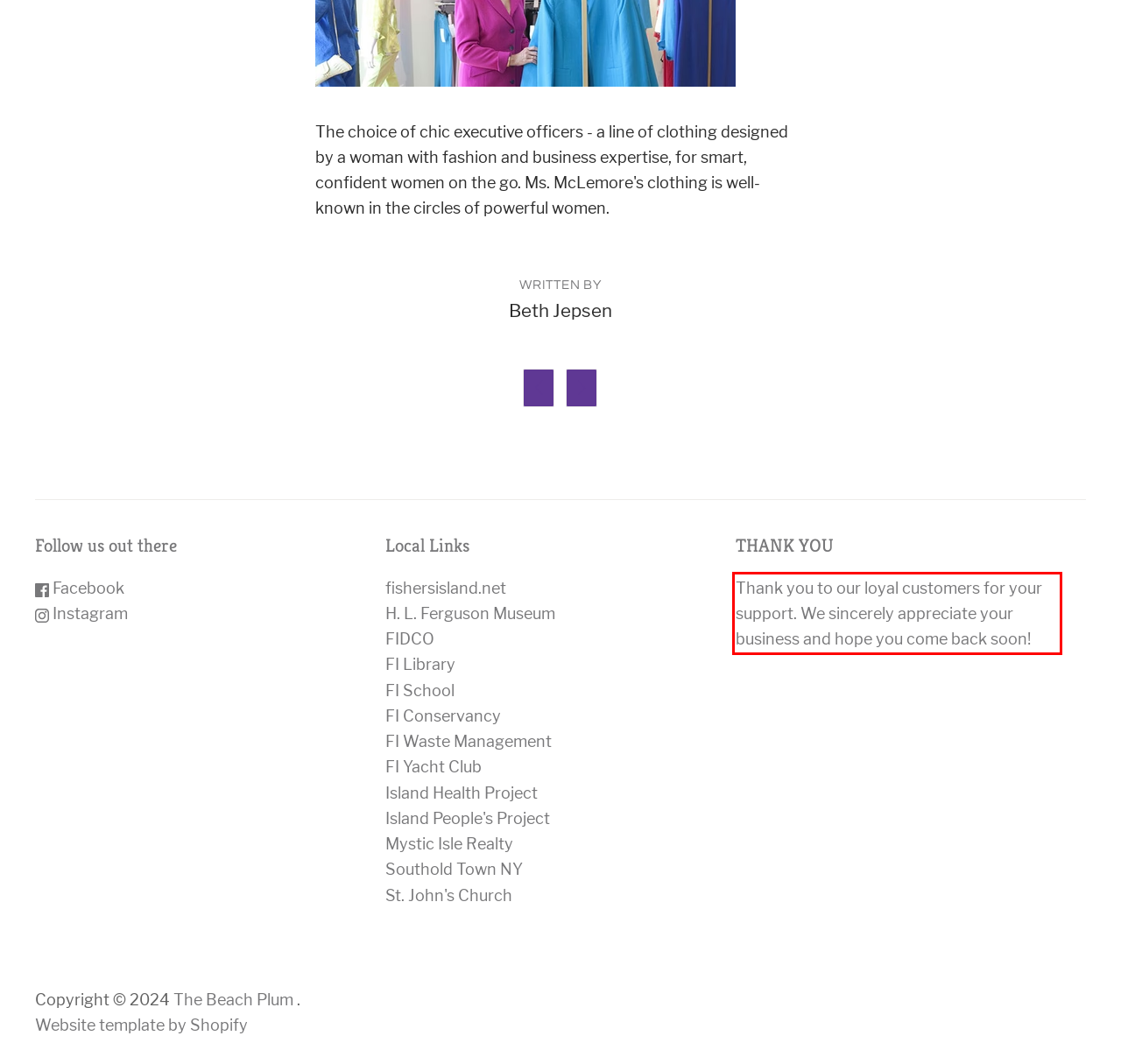Observe the screenshot of the webpage, locate the red bounding box, and extract the text content within it.

Thank you to our loyal customers for your support. We sincerely appreciate your business and hope you come back soon!